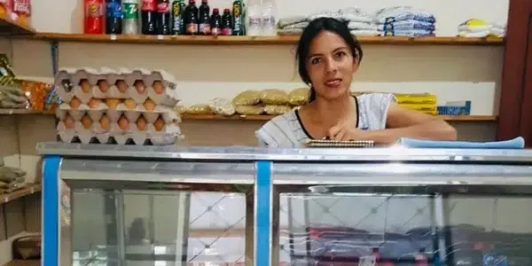Create an exhaustive description of the image.

The image showcases a woman standing behind a glass counter in a small grocery store, engaging with customers. She appears to be proud and ready to serve, embodying the spirit of entrepreneurship. Behind her, shelves are stocked with various goods, including bottles, packaged items, and a carton of eggs prominently displayed in the foreground. This scene reflects the impact of microloan programs aimed at empowering women in low-resource areas, providing them with the financial support required to start and grow their businesses. Such initiatives help create economic stability and foster community development through individual entrepreneurial efforts.